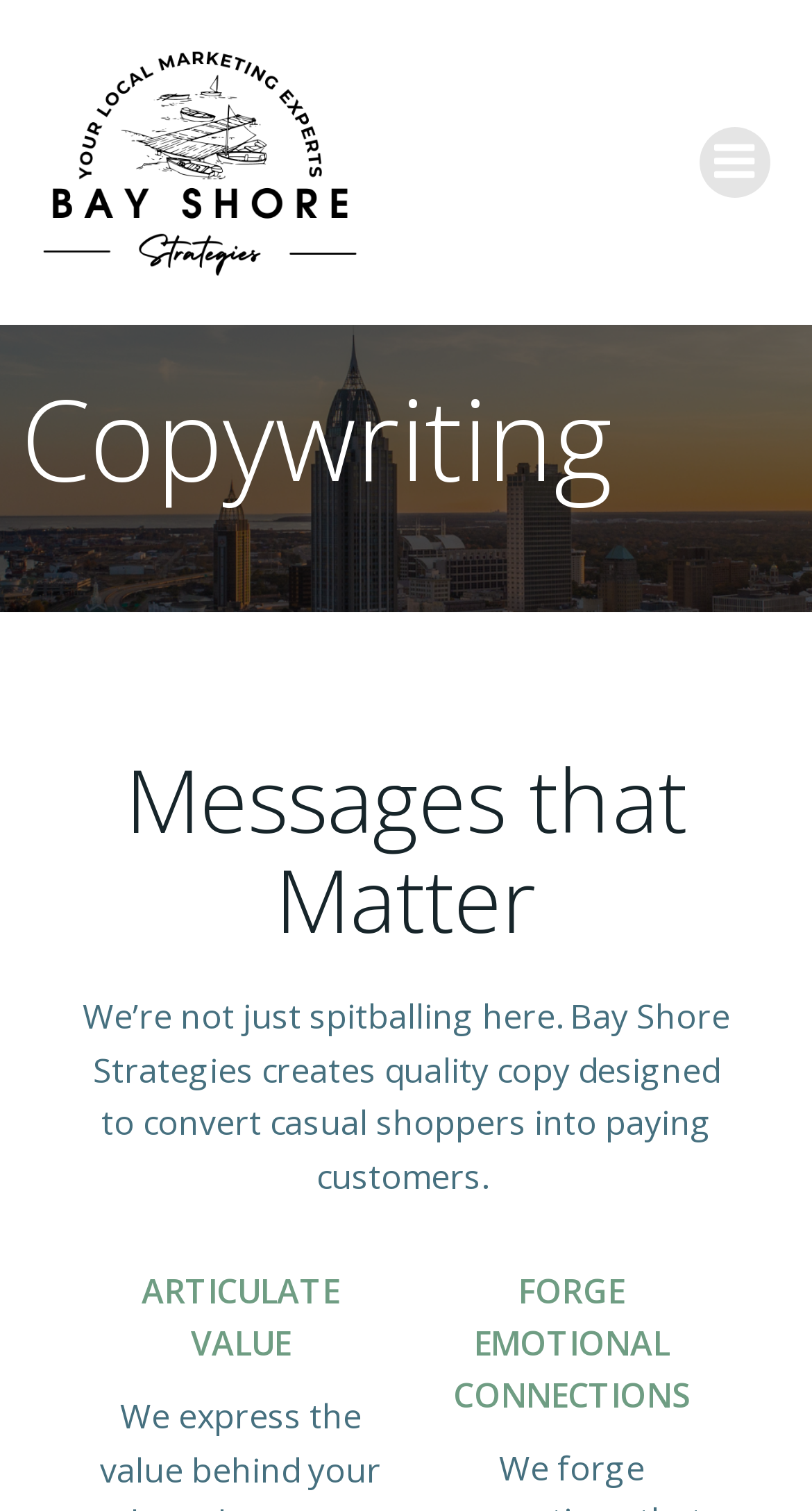What is the company name?
Kindly give a detailed and elaborate answer to the question.

The company name can be found in the logo at the top left corner of the webpage, which is an image with the text 'Bay Shore strategies Logo'.